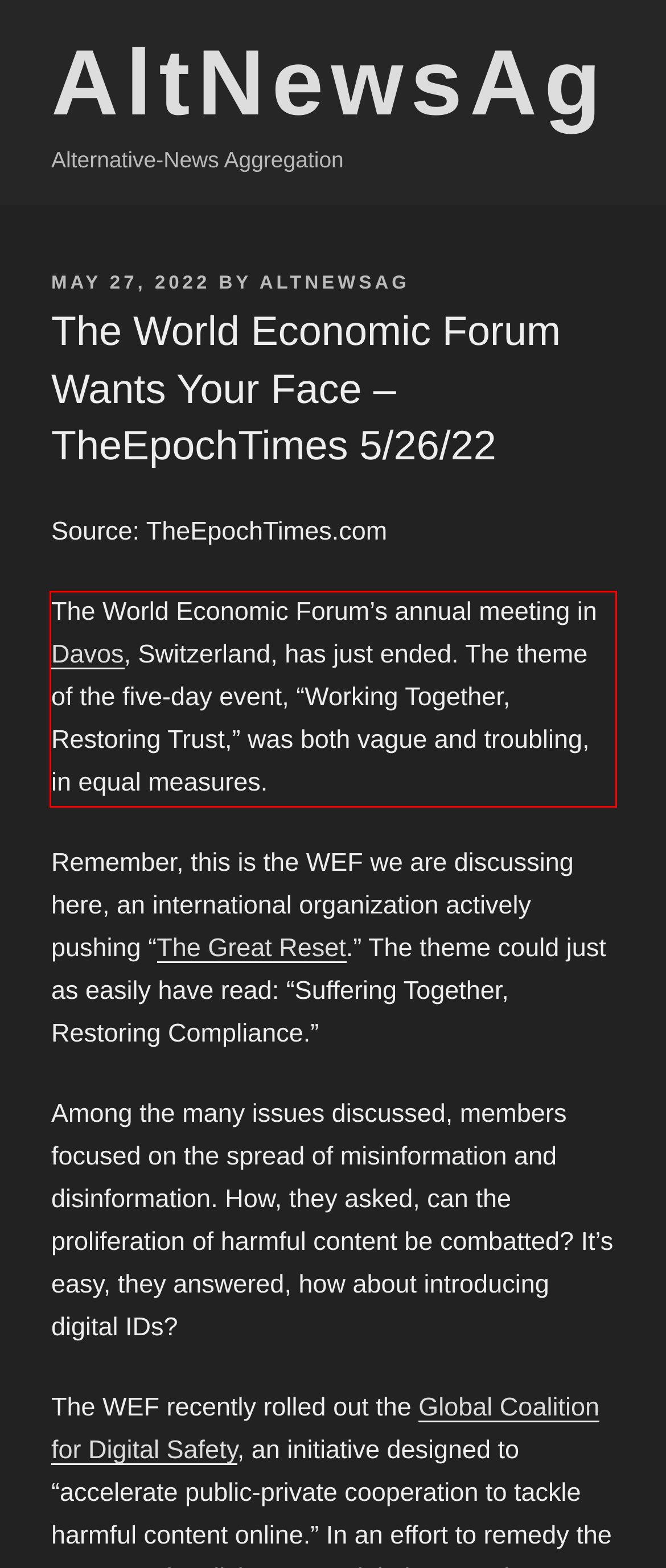With the provided screenshot of a webpage, locate the red bounding box and perform OCR to extract the text content inside it.

The World Economic Forum’s annual meeting in Davos, Switzerland, has just ended. The theme of the five-day event, “Working Together, Restoring Trust,” was both vague and troubling, in equal measures.